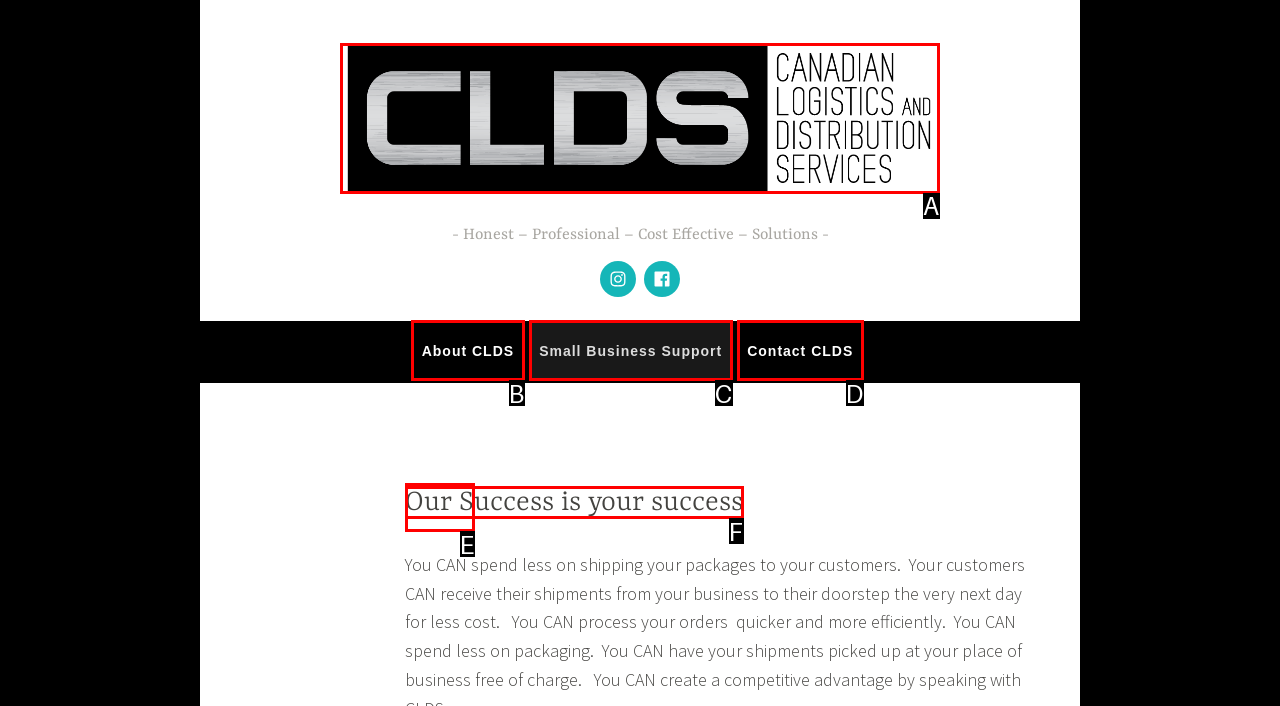Select the HTML element that corresponds to the description: About CLDS. Reply with the letter of the correct option.

B